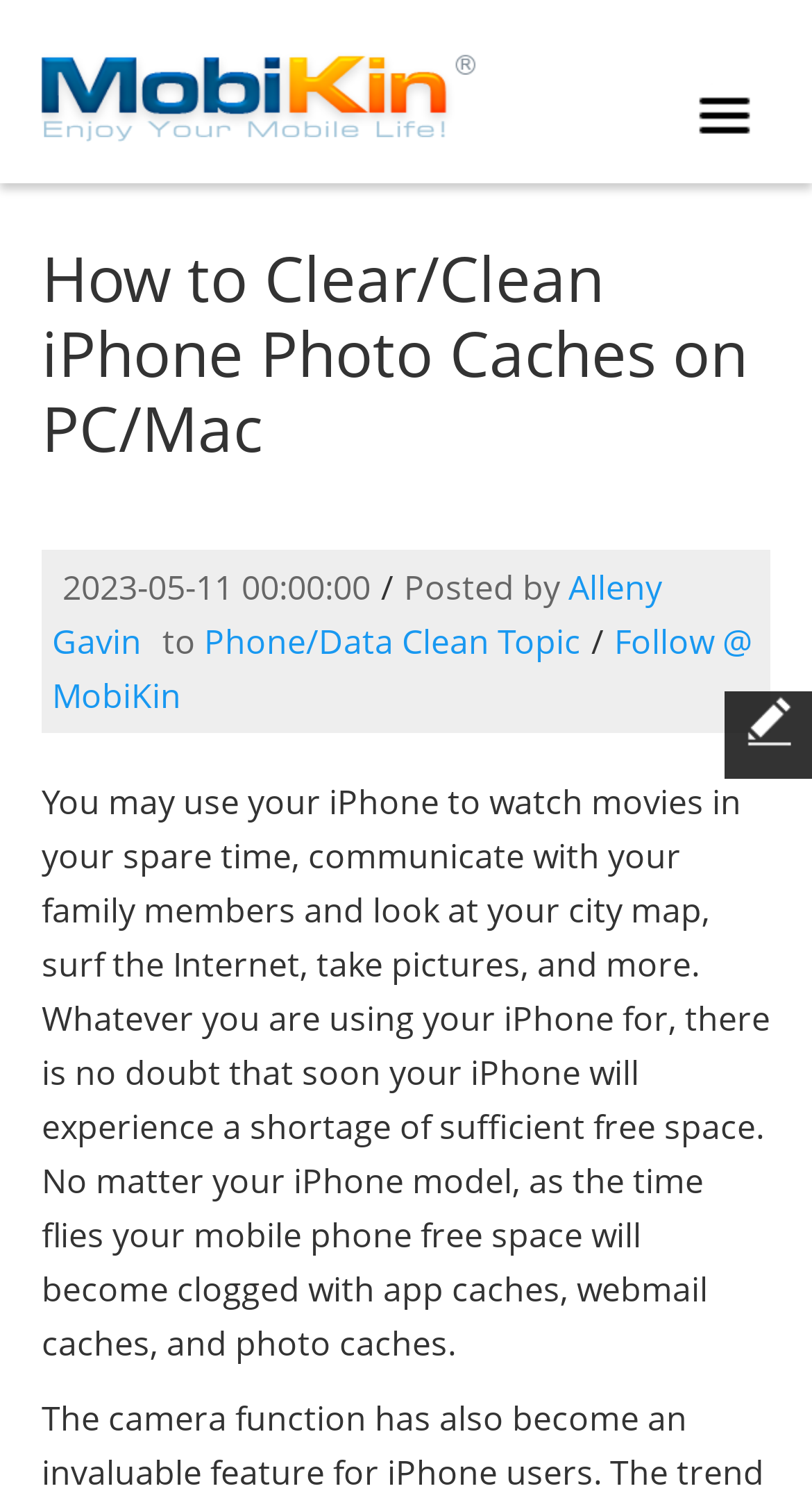What is the purpose of using an iPhone mentioned in the article? Using the information from the screenshot, answer with a single word or phrase.

Taking pictures